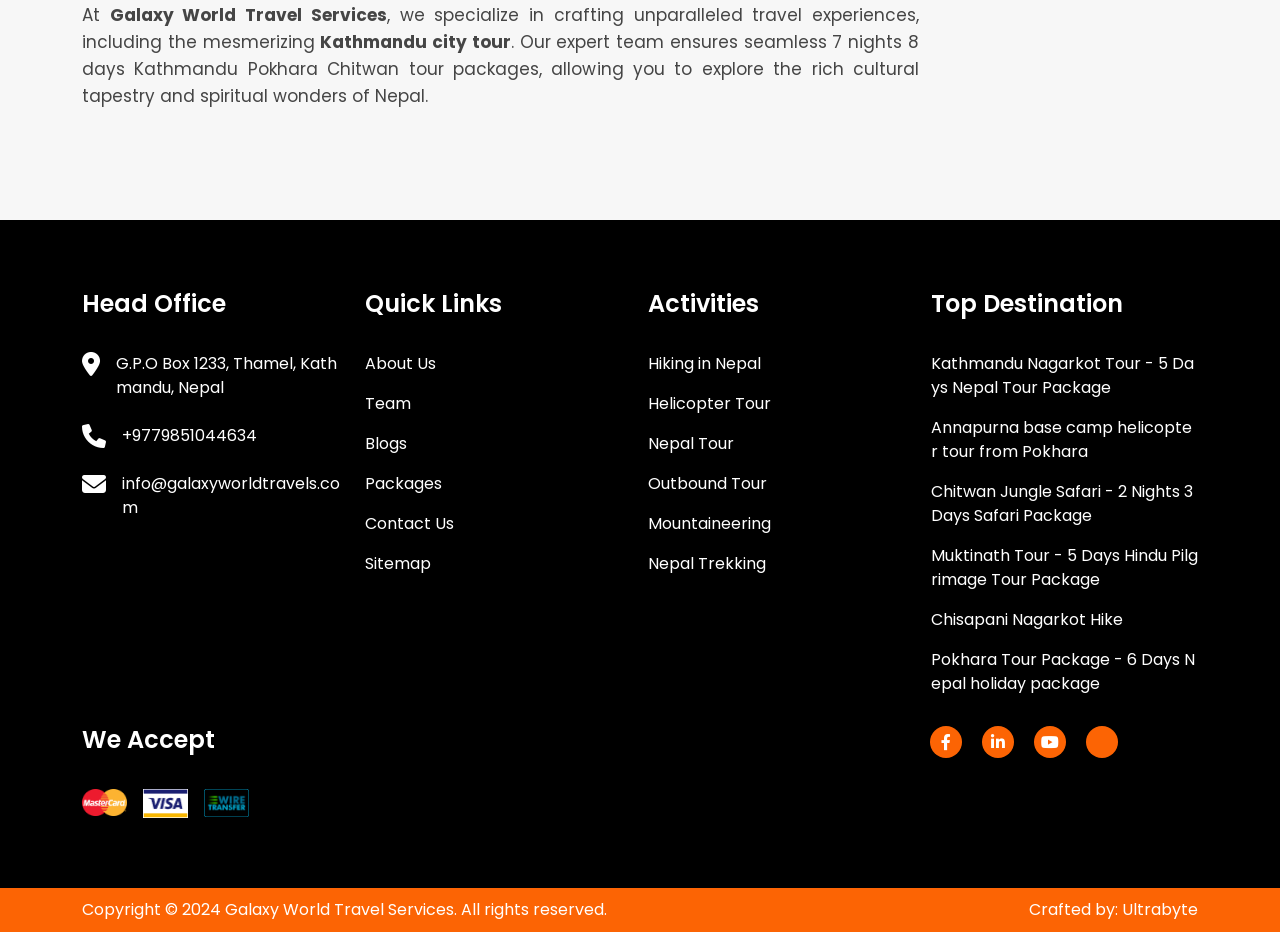Locate the bounding box coordinates of the element's region that should be clicked to carry out the following instruction: "Contact Galaxy World Travel Services". The coordinates need to be four float numbers between 0 and 1, i.e., [left, top, right, bottom].

[0.095, 0.455, 0.201, 0.48]